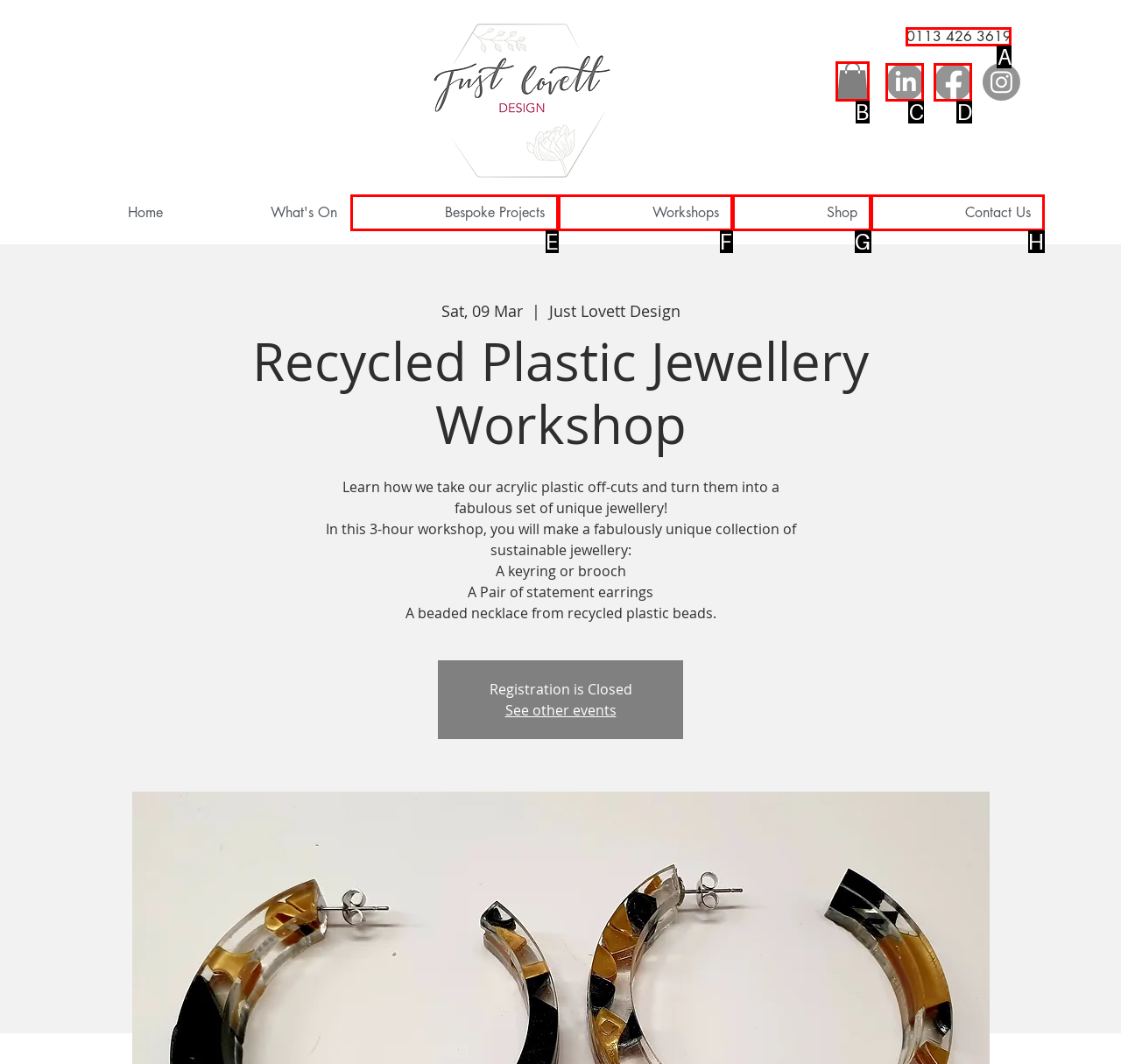Tell me which letter corresponds to the UI element that should be clicked to fulfill this instruction: View the cart
Answer using the letter of the chosen option directly.

B